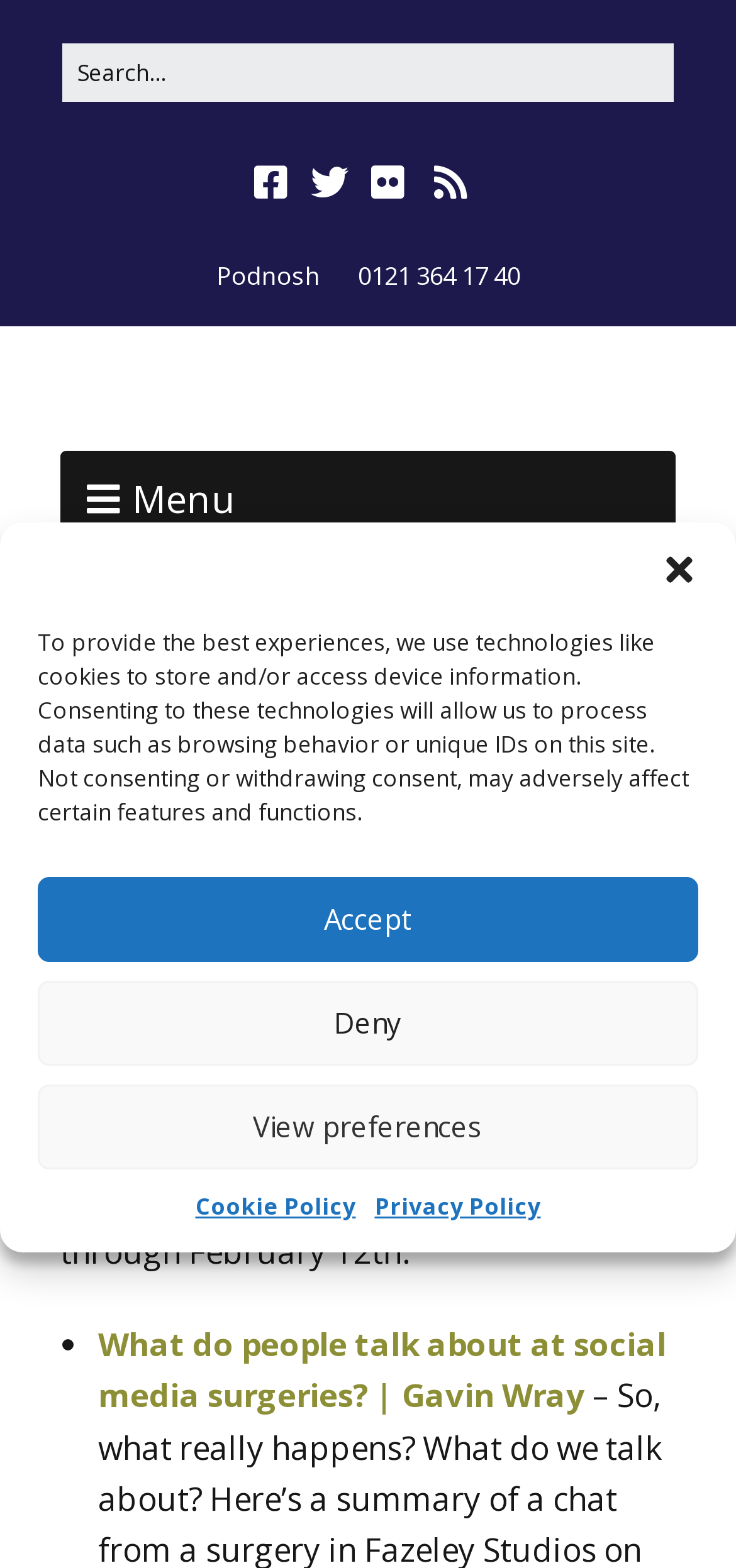Can you pinpoint the bounding box coordinates for the clickable element required for this instruction: "Read Gavin Wray's article"? The coordinates should be four float numbers between 0 and 1, i.e., [left, top, right, bottom].

[0.133, 0.843, 0.905, 0.904]